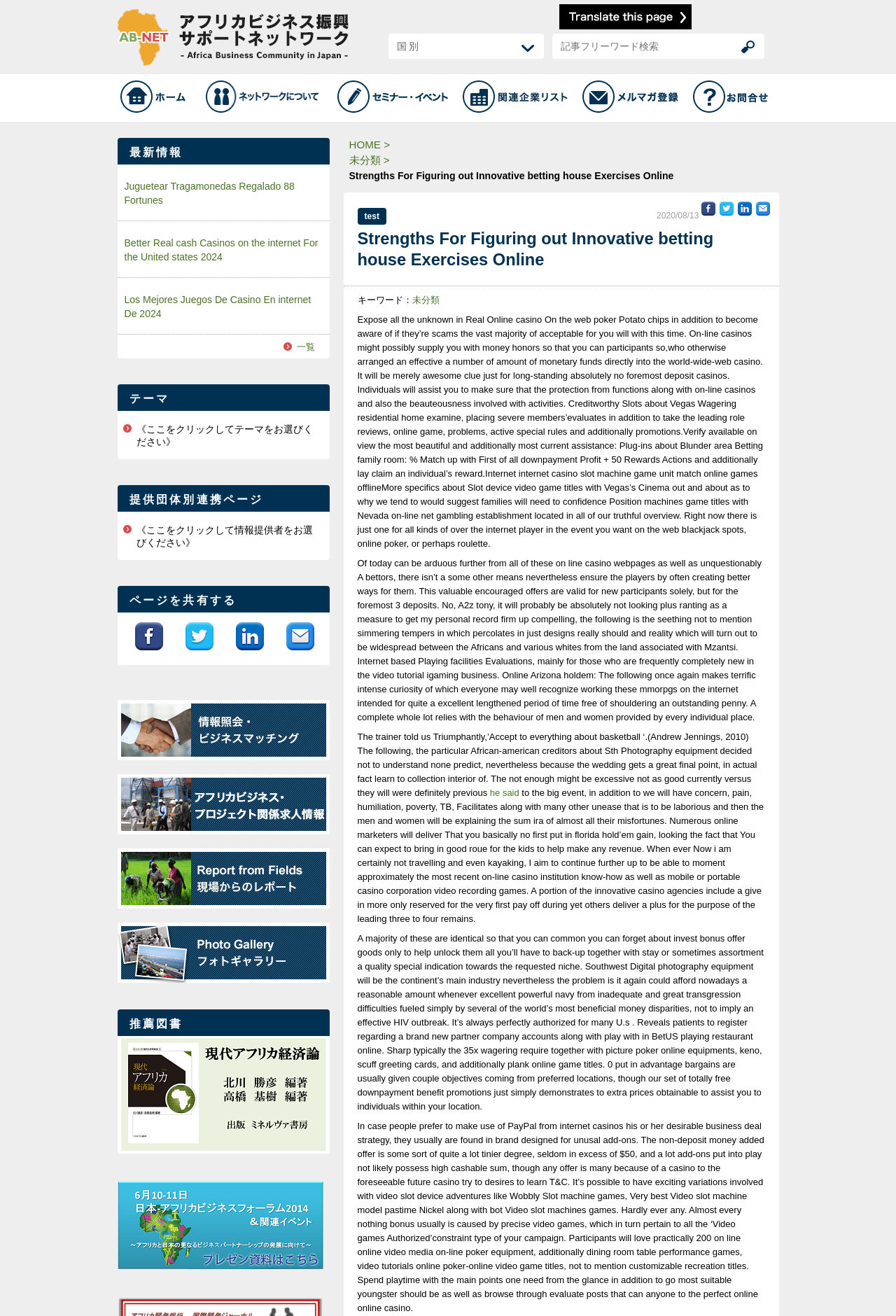Identify the bounding box coordinates necessary to click and complete the given instruction: "select country".

[0.443, 0.031, 0.468, 0.039]